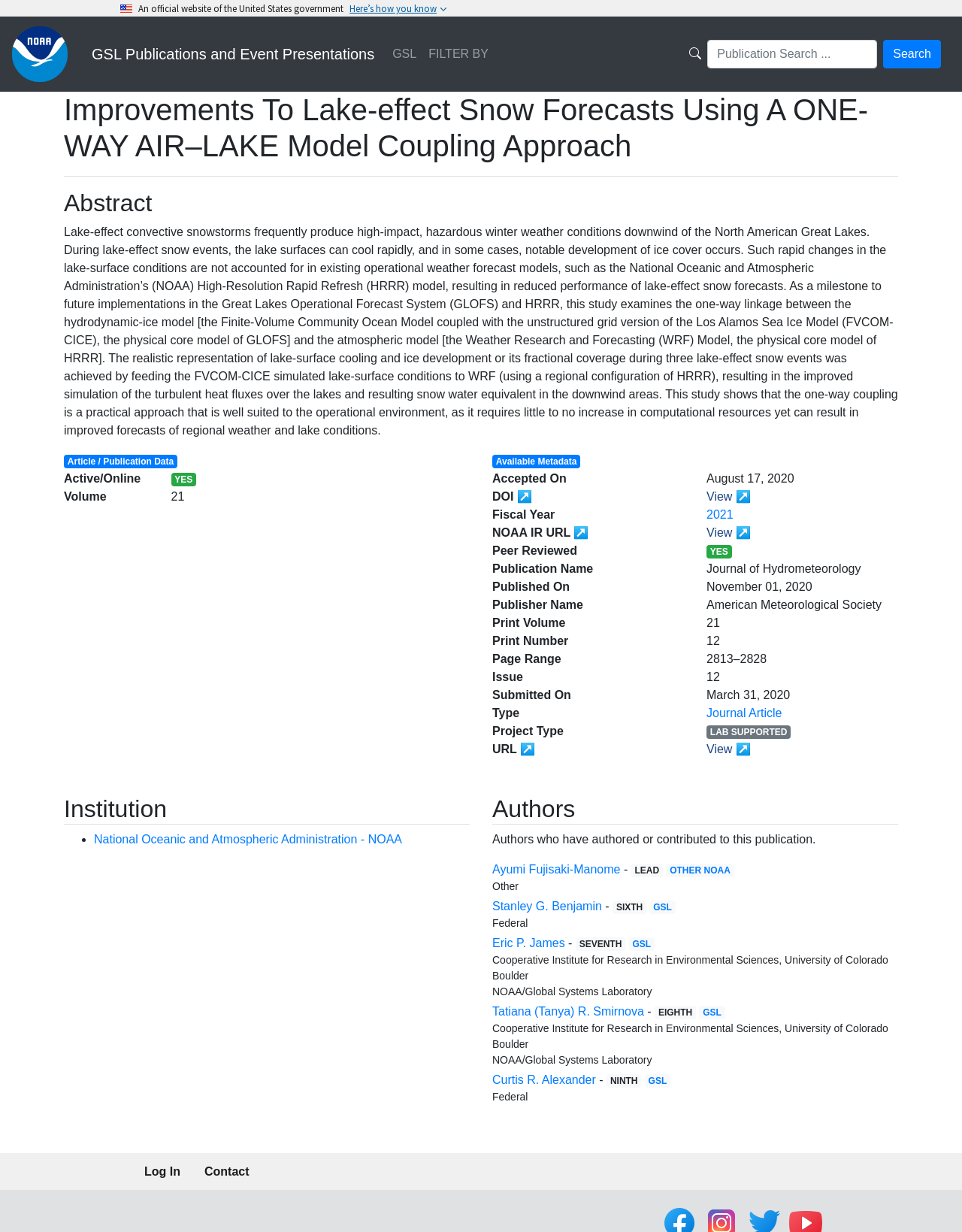Identify the bounding box coordinates for the element you need to click to achieve the following task: "Search for publications". The coordinates must be four float values ranging from 0 to 1, formatted as [left, top, right, bottom].

[0.735, 0.032, 0.912, 0.056]